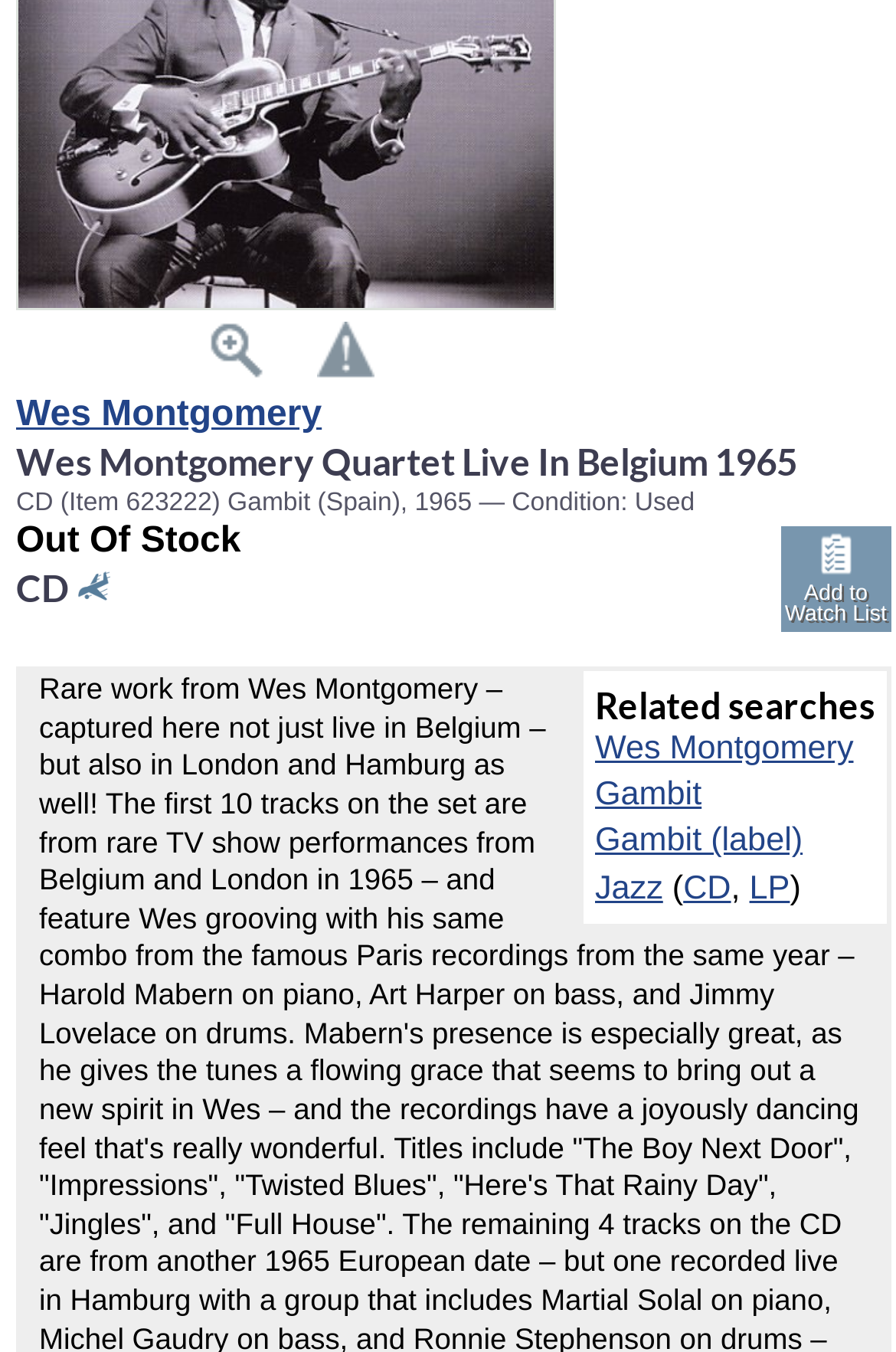Identify the bounding box coordinates for the UI element described as follows: Impressum. Use the format (top-left x, top-left y, bottom-right x, bottom-right y) and ensure all values are floating point numbers between 0 and 1.

None